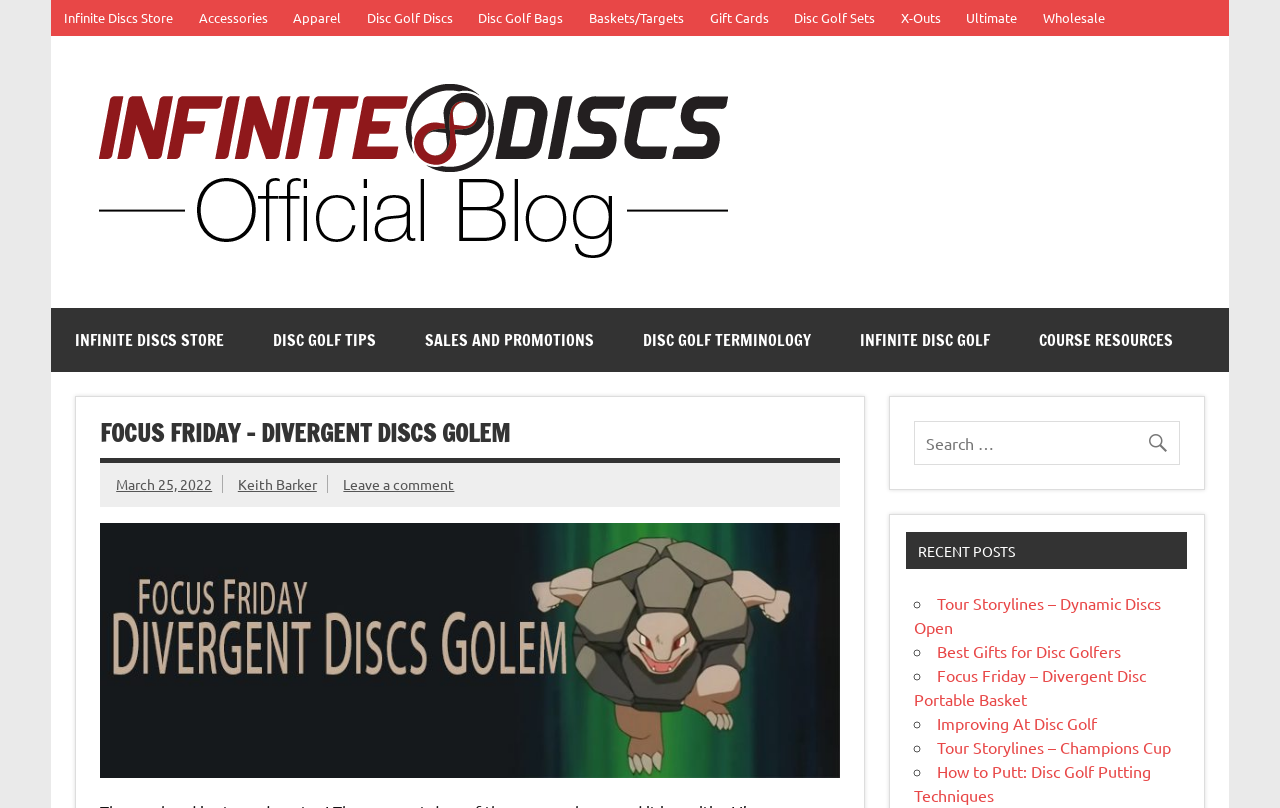Identify the bounding box for the UI element described as: "Keith Barker". Ensure the coordinates are four float numbers between 0 and 1, formatted as [left, top, right, bottom].

[0.186, 0.588, 0.247, 0.61]